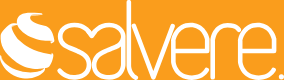What does the logo's design symbolize?
Please use the image to deliver a detailed and complete answer.

The caption explains that the logo's design incorporates elegant, flowing shapes that symbolize care and support, aligning with Salvere's mission to assist social enterprises and communities.